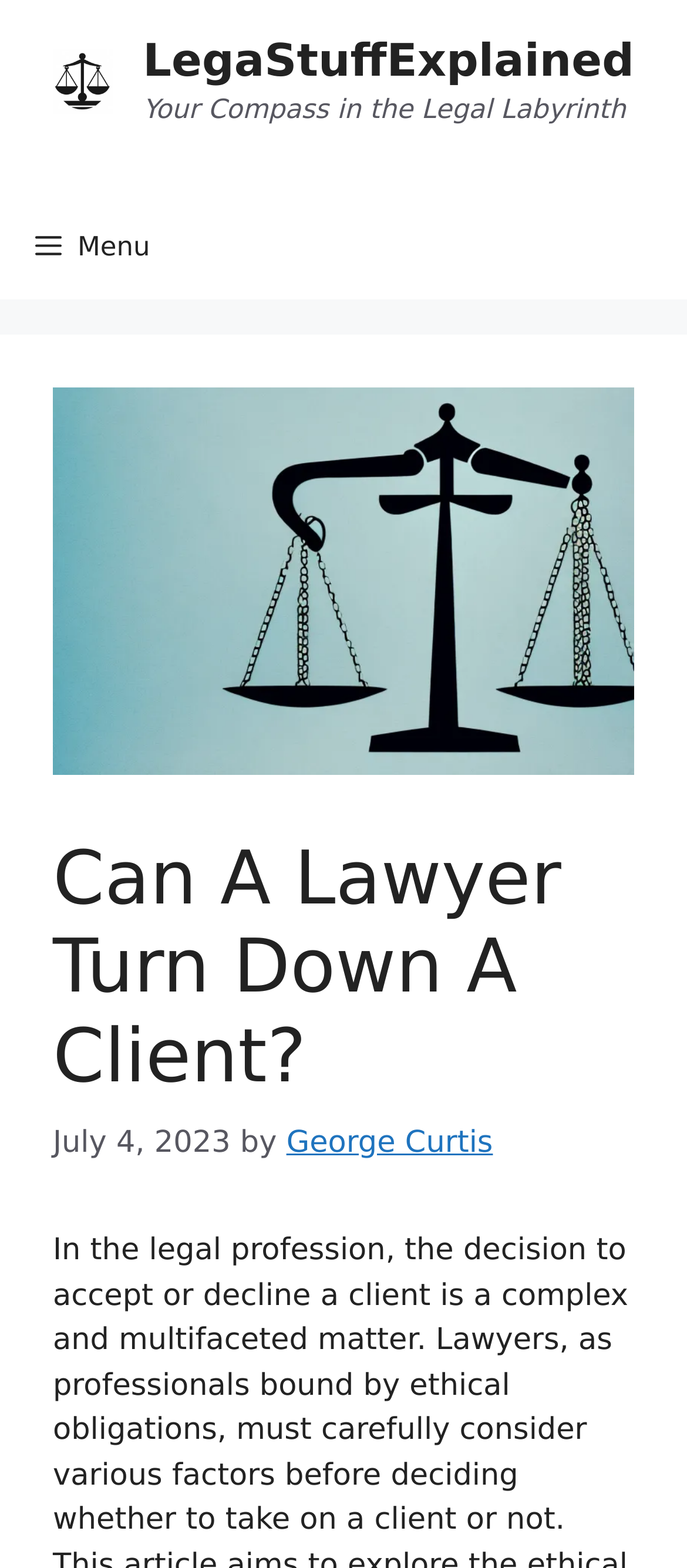Identify the bounding box for the given UI element using the description provided. Coordinates should be in the format (top-left x, top-left y, bottom-right x, bottom-right y) and must be between 0 and 1. Here is the description: George Curtis

[0.417, 0.717, 0.717, 0.74]